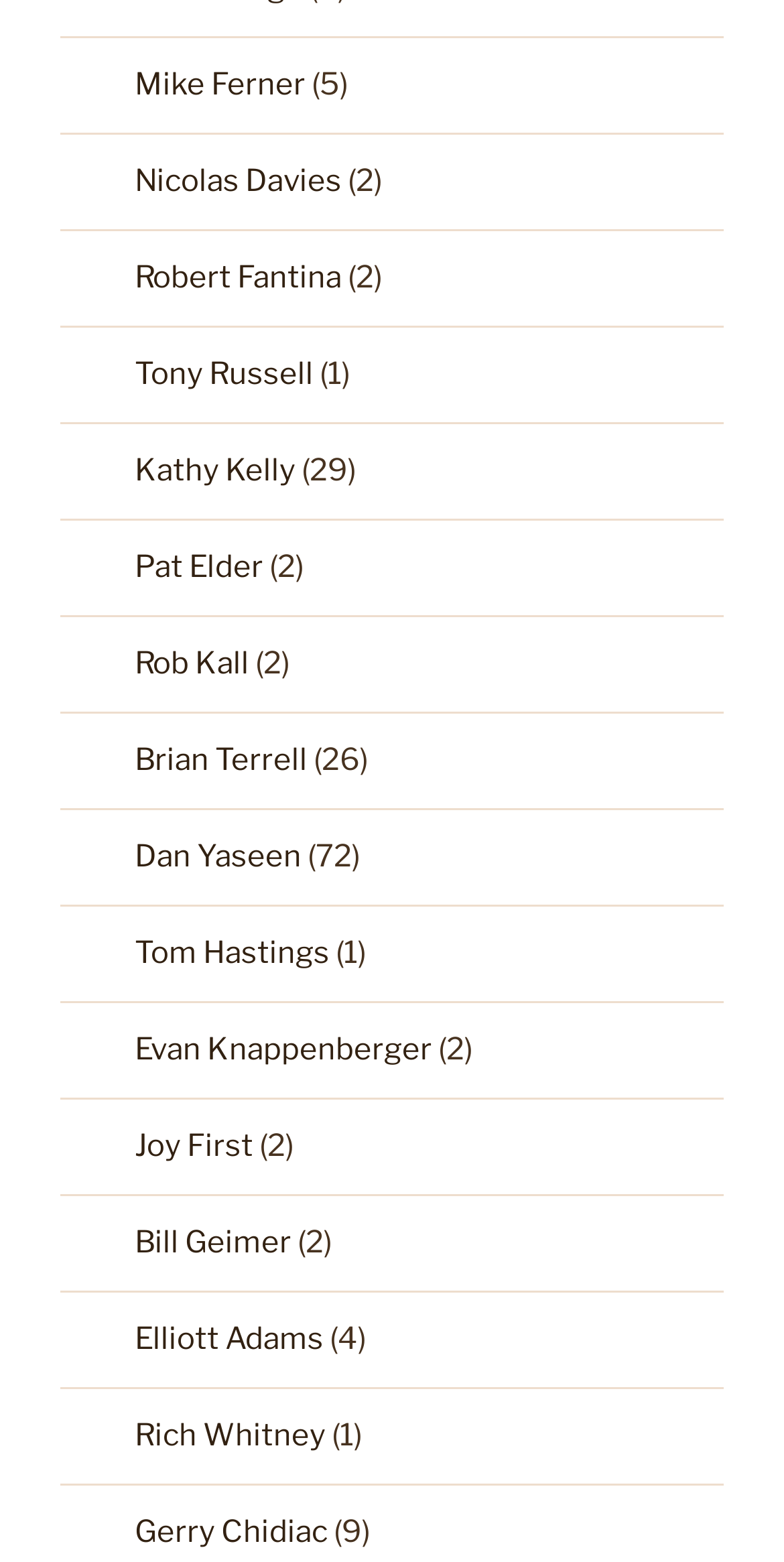Please find the bounding box coordinates of the clickable region needed to complete the following instruction: "Visit Robert Fantina's page". The bounding box coordinates must consist of four float numbers between 0 and 1, i.e., [left, top, right, bottom].

[0.172, 0.166, 0.436, 0.189]